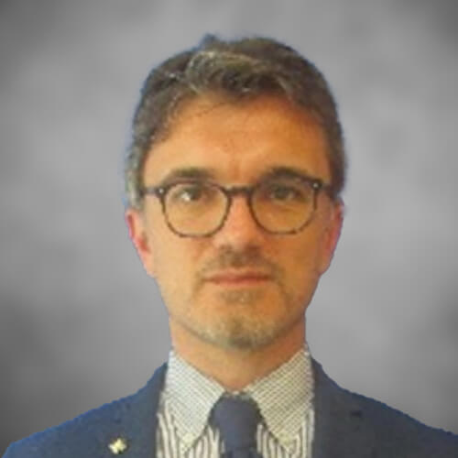Describe all the important aspects and features visible in the image.

The image features a professional portrait of Armando Gorlani, who serves as the District Manager of Eni Mexico. He is dressed in a formal suit and tie, presenting a polished and authoritative appearance. Gorlani's experience in the oil and gas industry is highlighted by his previous roles, which include positions in Eni's Well Optimization Department and various managerial positions across countries like Pakistan, Ecuador, and Italy. His educational background includes a master's degree in Environmental Engineering, underscoring his expertise in the field. The background of the image is softly blurred, allowing Gorlani to stand out as the focal point, reinforcing his professional stature within the energy sector.